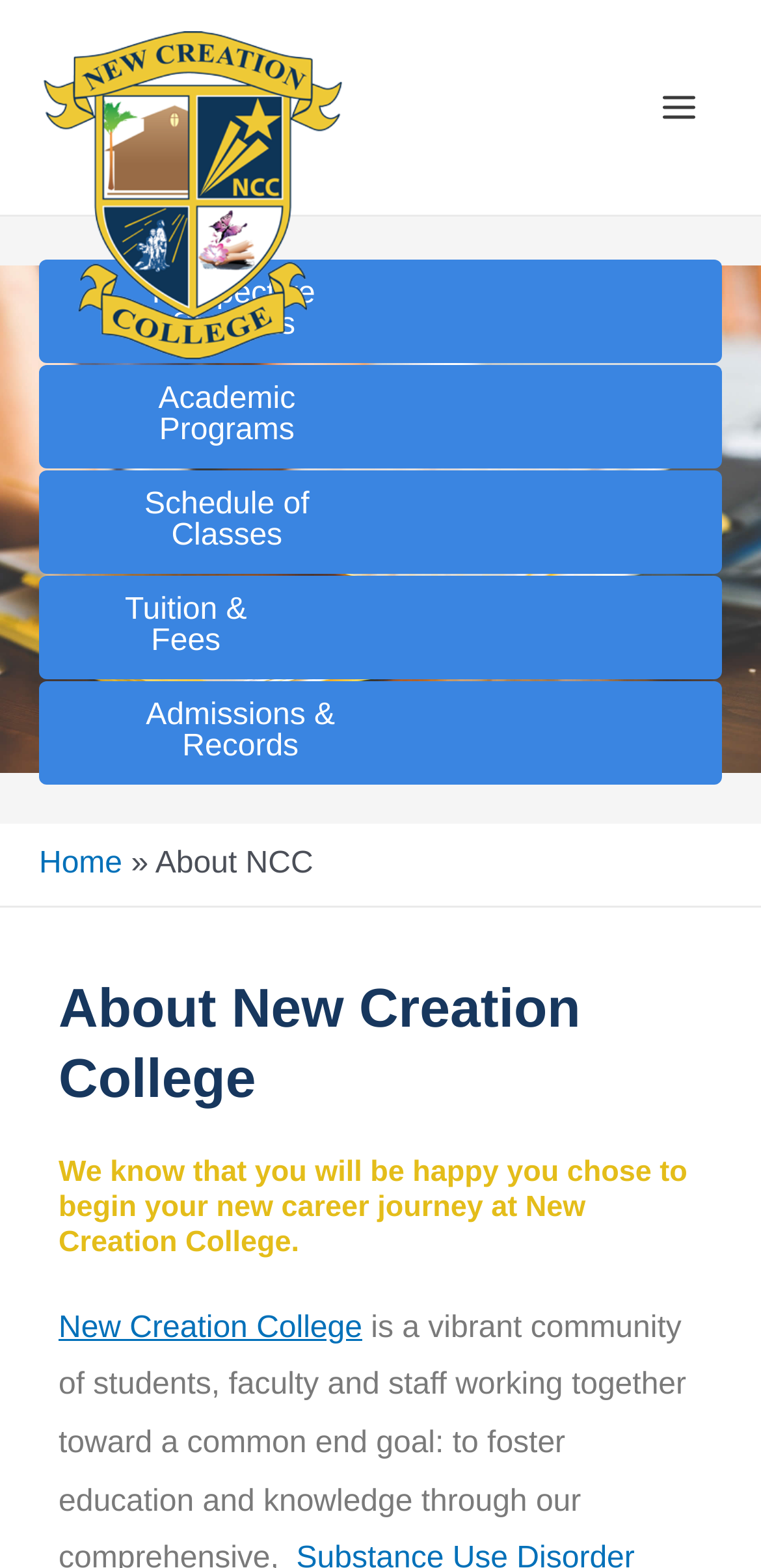Analyze the image and deliver a detailed answer to the question: What is the tone of the webpage?

The webpage has a welcoming tone, as indicated by the sentence 'We know that you will be happy you chose to begin your new career journey at New Creation College.' This sentence conveys a sense of friendliness and approachability.